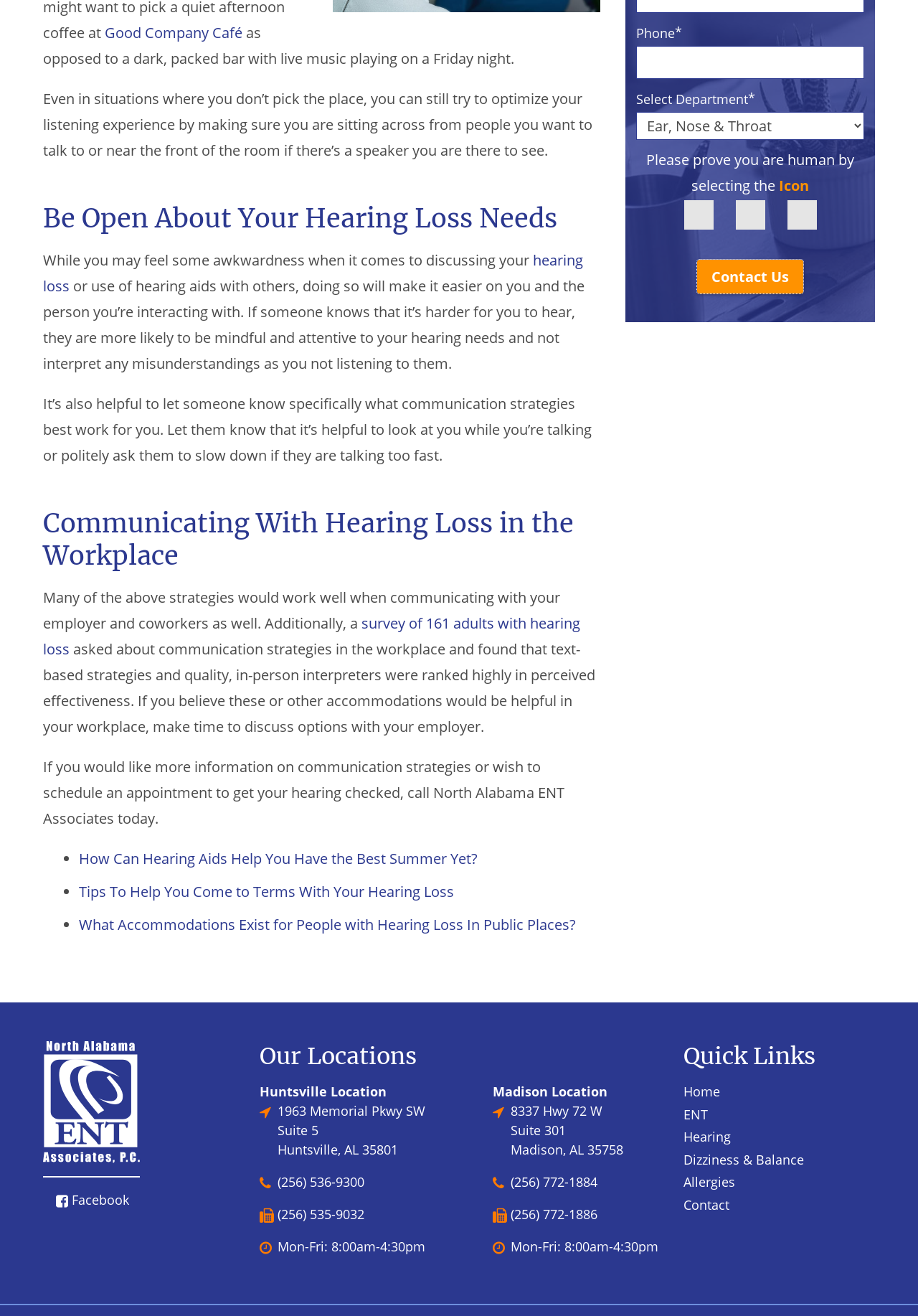Extract the bounding box of the UI element described as: "The Orthodox Presbyterian Church".

None